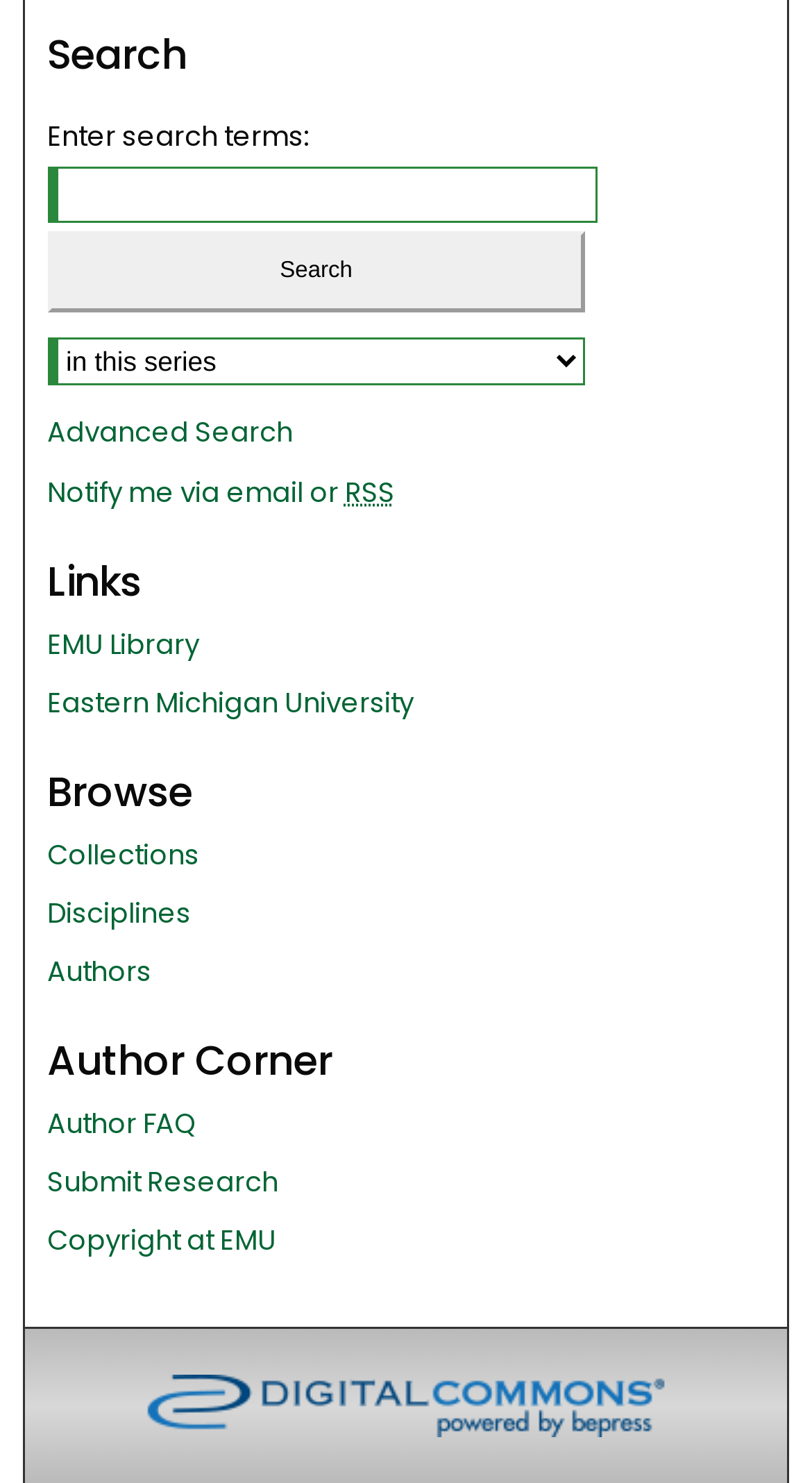Identify the bounding box coordinates for the element you need to click to achieve the following task: "Select context to search". Provide the bounding box coordinates as four float numbers between 0 and 1, in the form [left, top, right, bottom].

[0.058, 0.176, 0.721, 0.208]